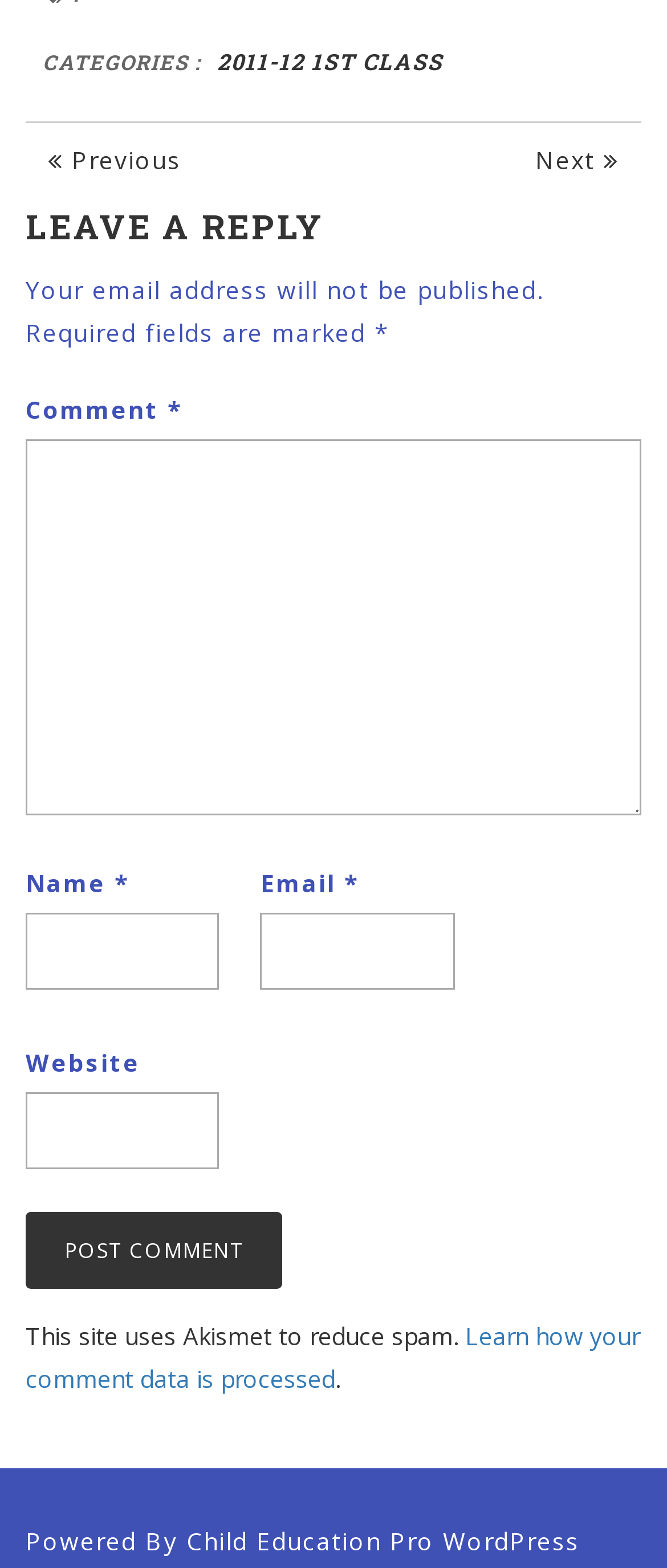What is the name of the spam reduction tool used on the website?
Look at the screenshot and give a one-word or phrase answer.

Akismet